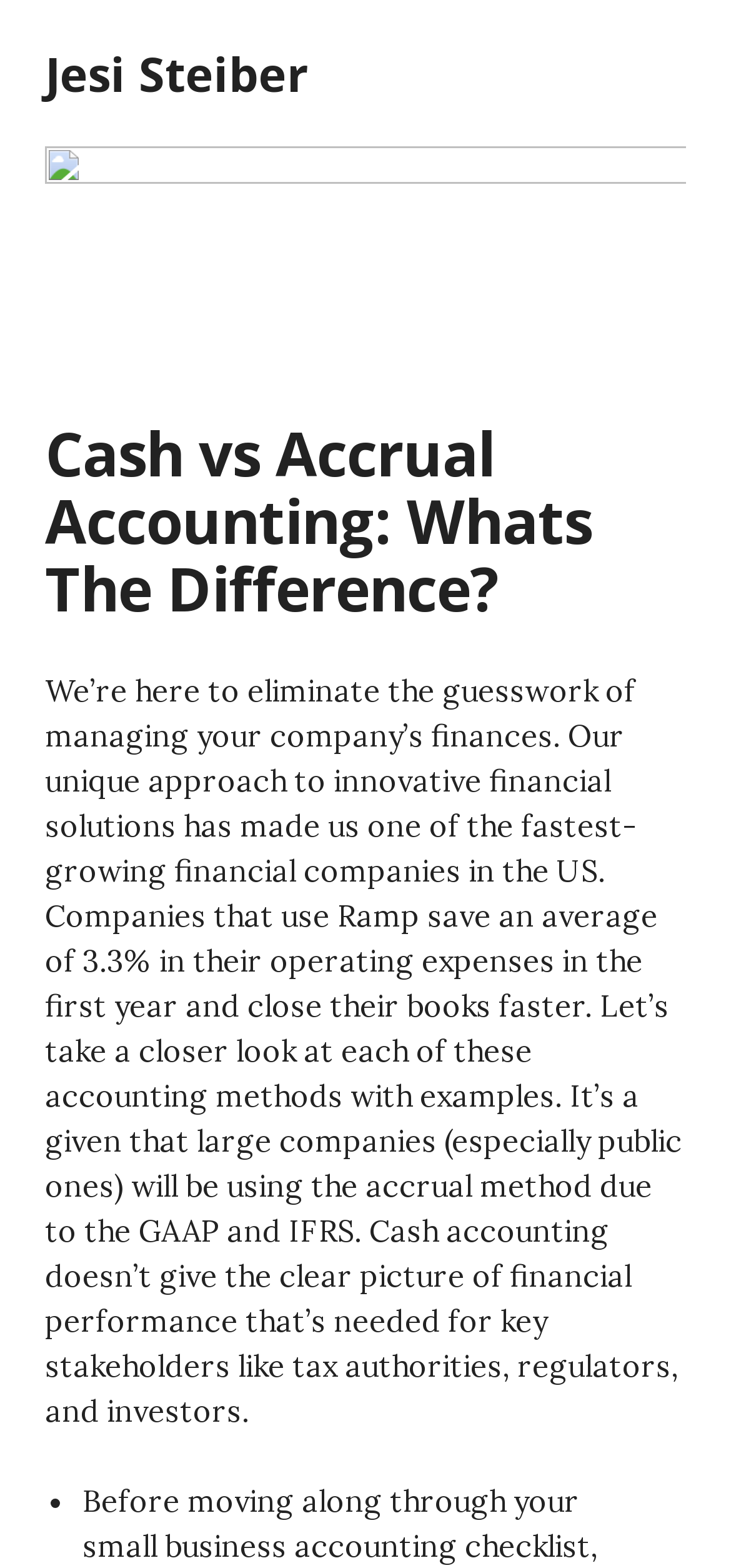Summarize the webpage with a detailed and informative caption.

The webpage is about the difference between cash and accrual accounting, with the title "Cash vs Accrual Accounting: Whats The Difference?" prominently displayed at the top. 

At the very top, there is a "Skip to content" link, followed by the author's name, "Jesi Steiber", slightly below it. 

Below the title, there is a brief introduction to the company, highlighting its unique approach to financial solutions and its achievements. 

The main content of the webpage is a detailed explanation of cash and accrual accounting methods, with examples. The text explains that large companies, especially public ones, use the accrual method due to GAAP and IFRS, and that cash accounting does not provide a clear picture of financial performance for stakeholders like tax authorities, regulators, and investors.

On the lower part of the page, there is a bullet point, indicated by a "•" symbol, which likely marks the beginning of a list or a series of points related to the accounting methods.